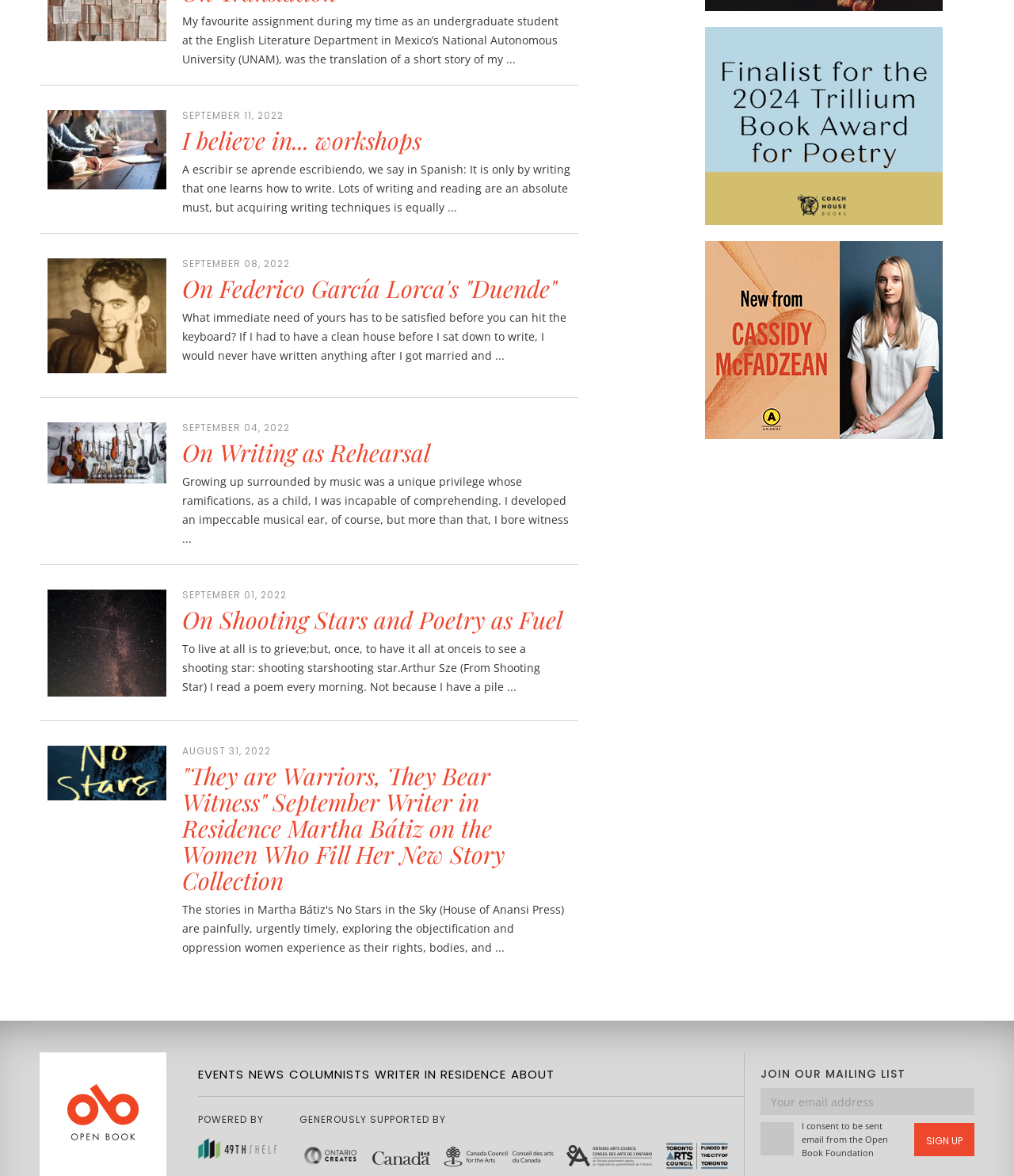Determine the bounding box coordinates of the clickable element to complete this instruction: "Click the 'SIGN UP' button". Provide the coordinates in the format of four float numbers between 0 and 1, [left, top, right, bottom].

[0.902, 0.955, 0.961, 0.983]